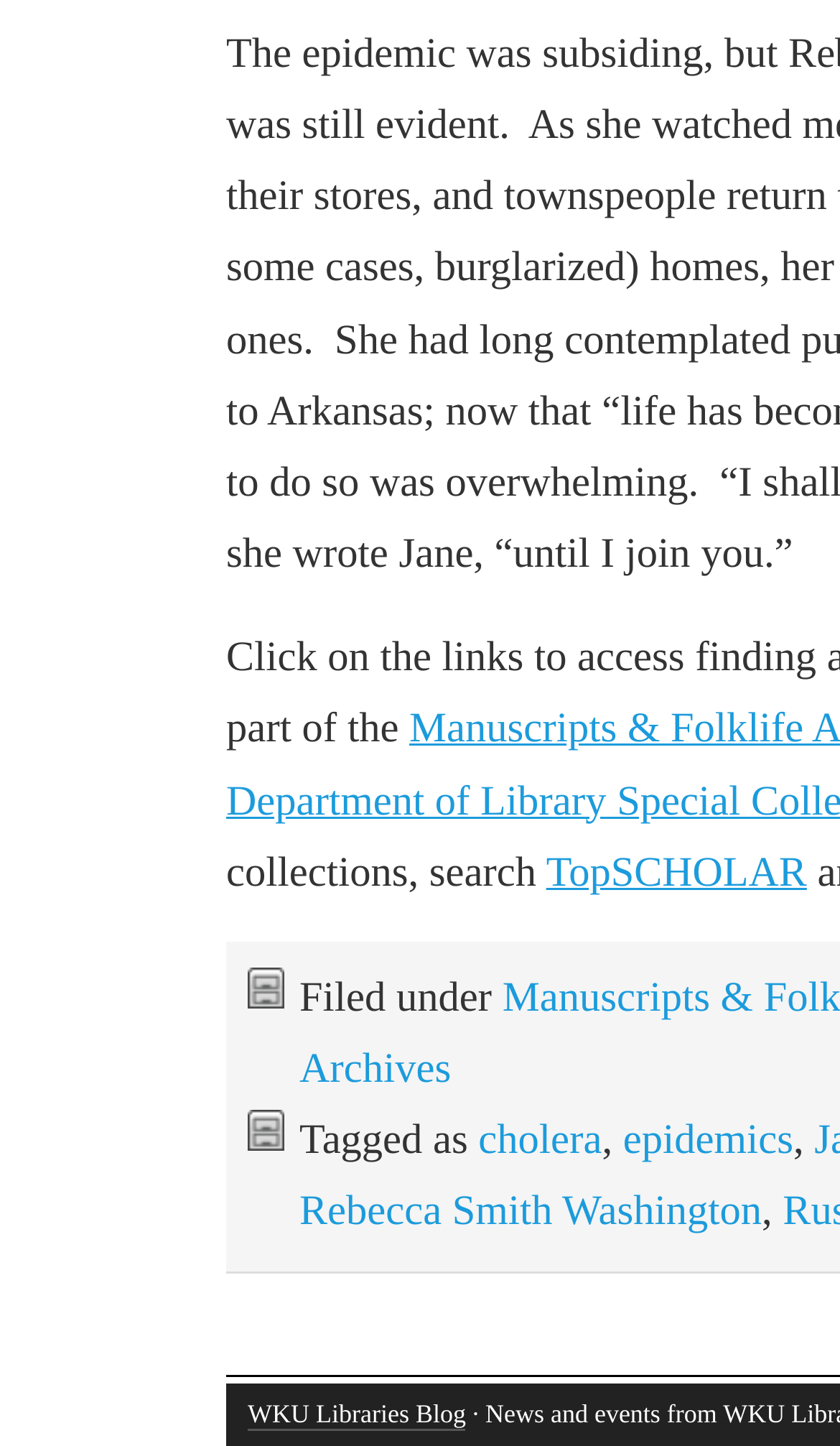Identify and provide the bounding box coordinates of the UI element described: "cholera". The coordinates should be formatted as [left, top, right, bottom], with each number being a float between 0 and 1.

[0.57, 0.774, 0.717, 0.805]